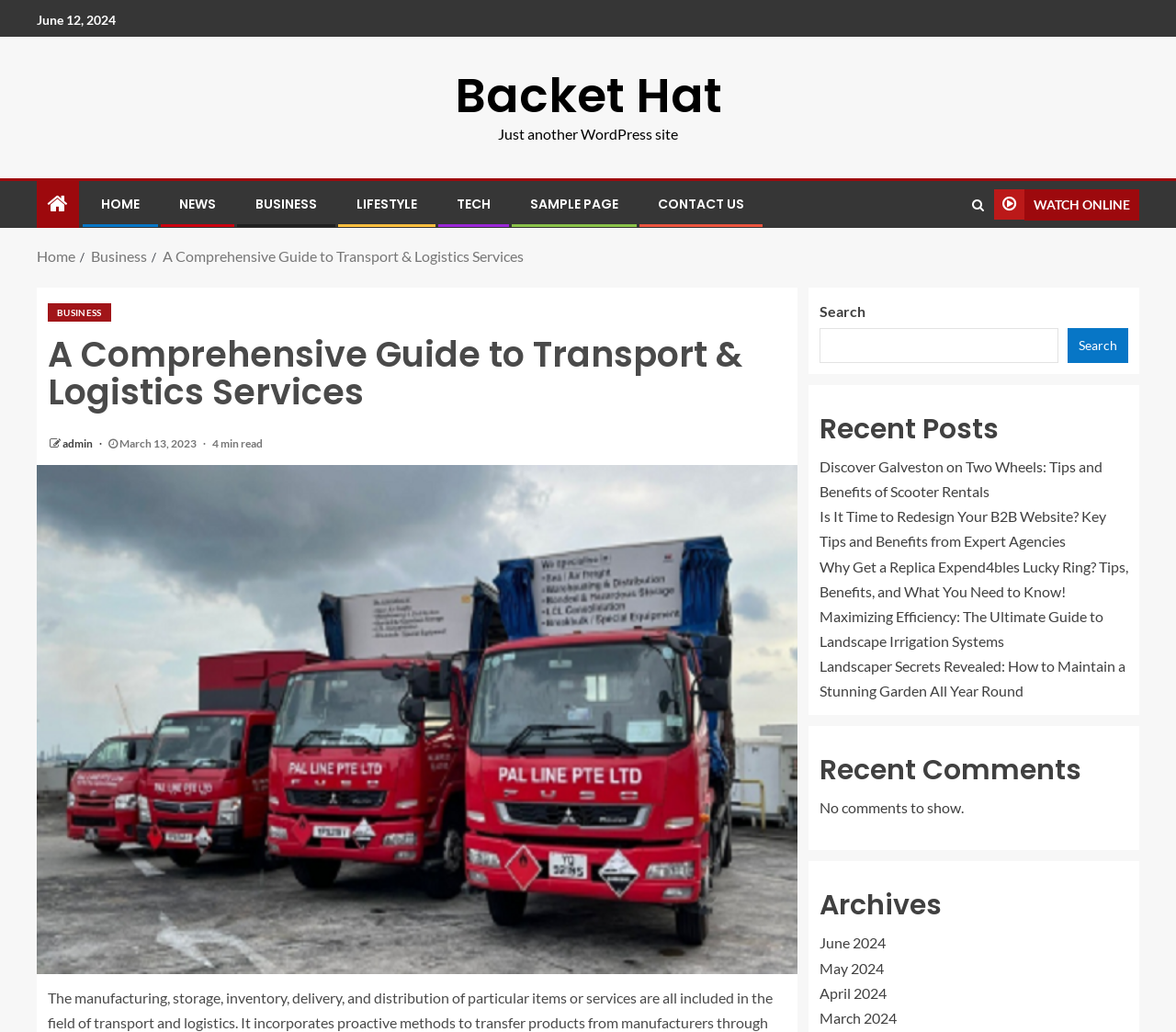Specify the bounding box coordinates of the element's region that should be clicked to achieve the following instruction: "View recent posts". The bounding box coordinates consist of four float numbers between 0 and 1, in the format [left, top, right, bottom].

[0.697, 0.401, 0.959, 0.431]